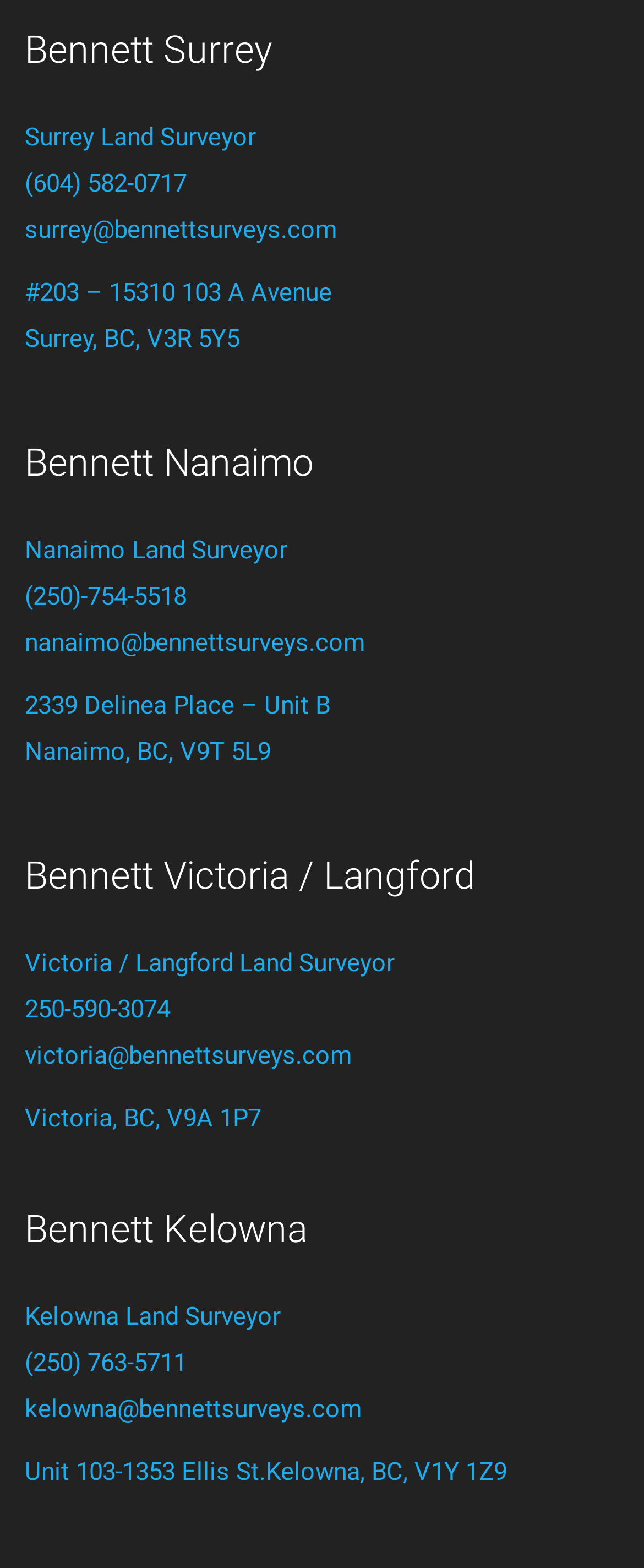Provide the bounding box coordinates of the HTML element this sentence describes: "Nanaimo, BC, V9T 5L9". The bounding box coordinates consist of four float numbers between 0 and 1, i.e., [left, top, right, bottom].

[0.038, 0.465, 0.421, 0.494]